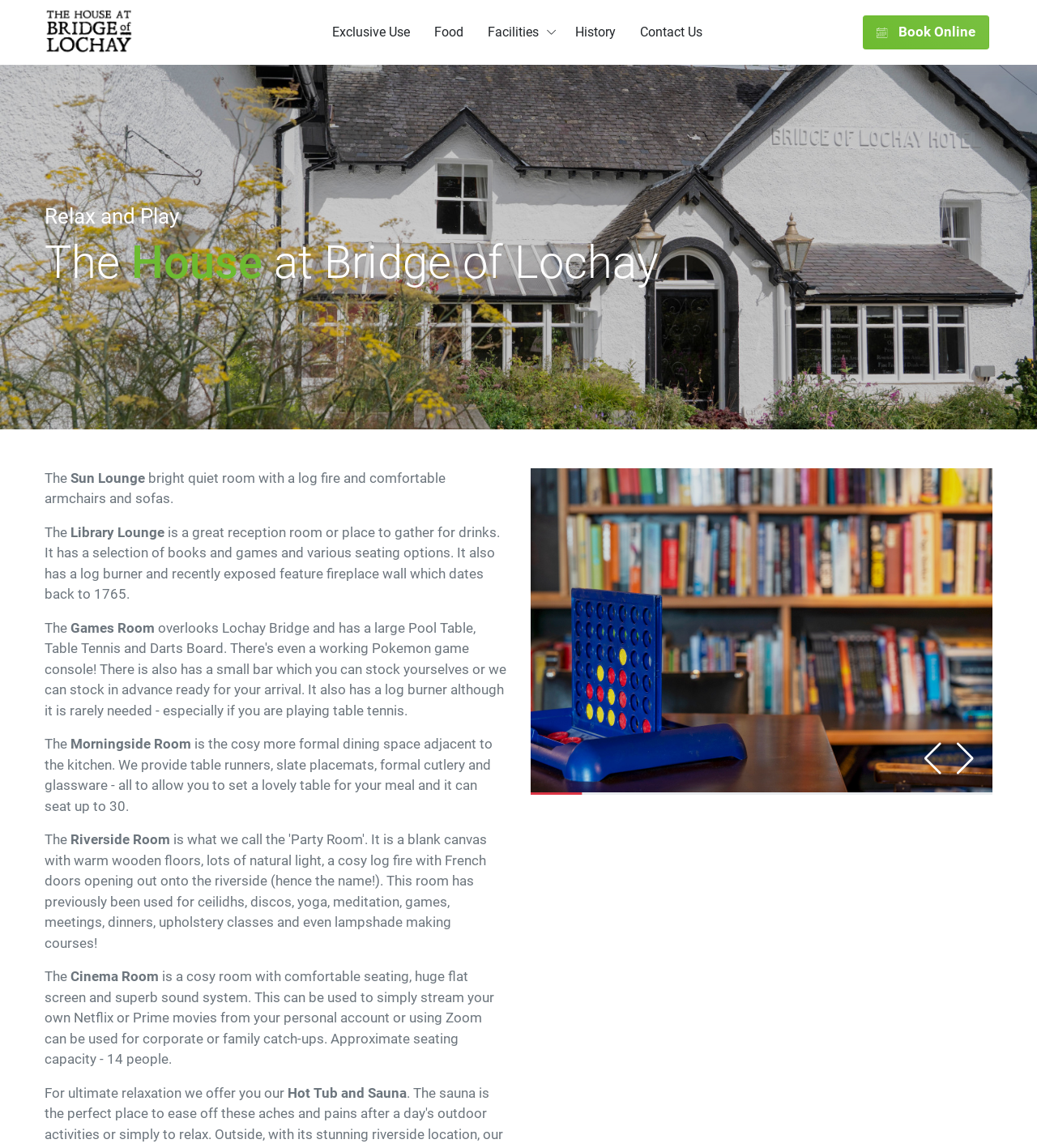Is the Hot Tub and Sauna available for relaxation? Look at the image and give a one-word or short phrase answer.

Yes